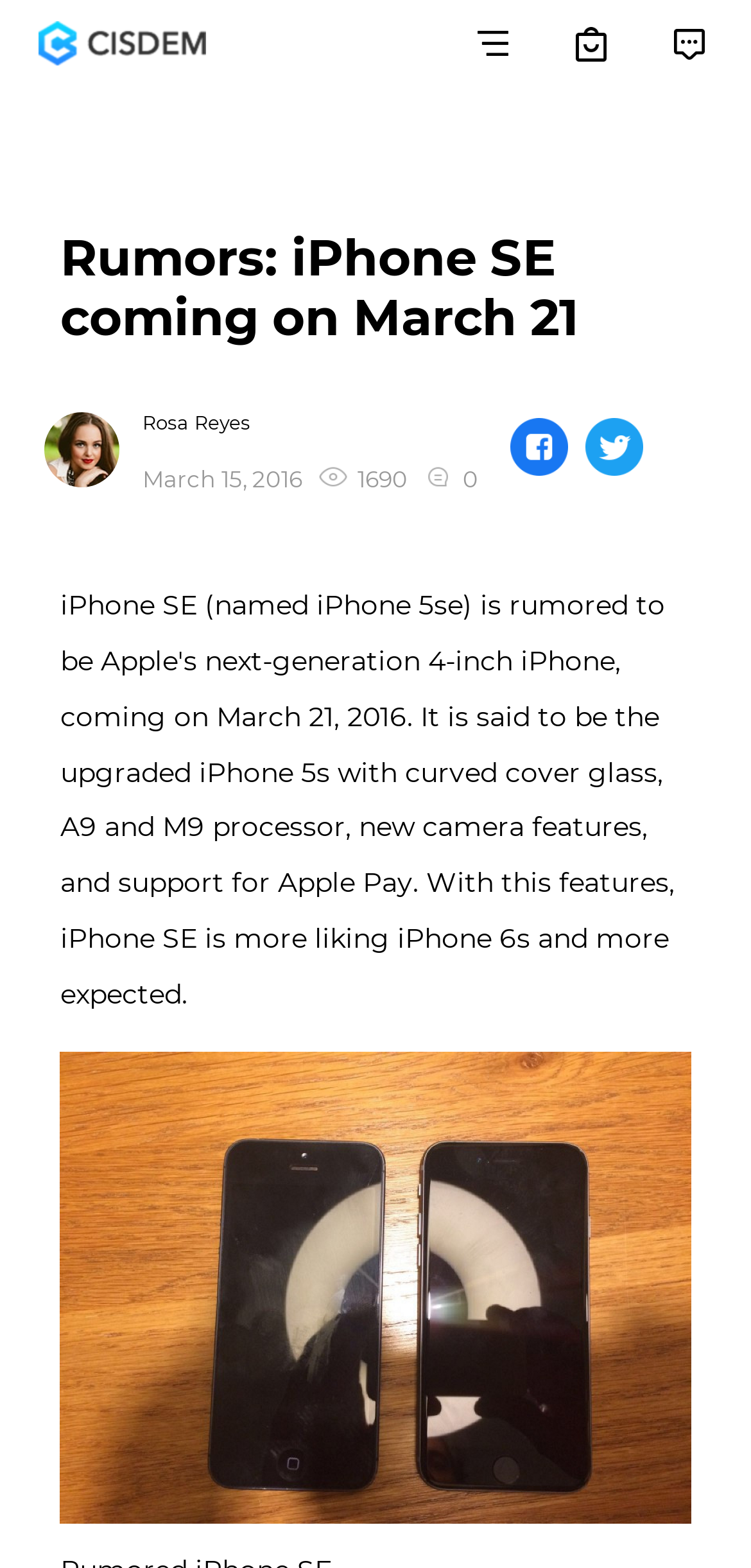Provide a thorough summary of the webpage.

This webpage appears to be a blog or news article about the rumored iPhone SE, with a focus on its release date and features. At the top of the page, there are several links to different sections of the website, including "Products", "Store", and "Support", each accompanied by a small image. 

Below these links, there is a list of 14 links to various software products, such as "Data Recovery", "Duplicate Finder", and "Video Converter", which take up most of the left side of the page. 

On the right side of the page, there is a heading that reads "Rumors: iPhone SE coming on March 21", followed by an image of an avatar and a link to the author's name, Rosa Reyes. Below this, there is a date, "March 15, 2016", and a number, "1690", which may indicate the number of views or comments on the article. 

There are also three small images of previews, possibly of the iPhone SE, and three social media sharing buttons for Facebook and Twitter. At the bottom of the page, there is a large image of the "cisdem" logo, which may be the website's logo or a sponsor.